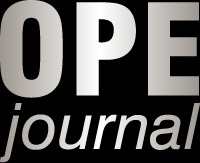Describe every aspect of the image in depth.

The image displays the logo of the "OPE Journal," which stands for "Organic & Printed Electronics." The design features bold, modern typography emphasizing "OPE" in larger, prominent letters against a sleek, dark background, while the word "journal" is presented in a smaller, lighter font. This logo represents a publication dedicated to exploring advancements in organic electronics and printed technology, reflecting a focus on innovation within these fields.